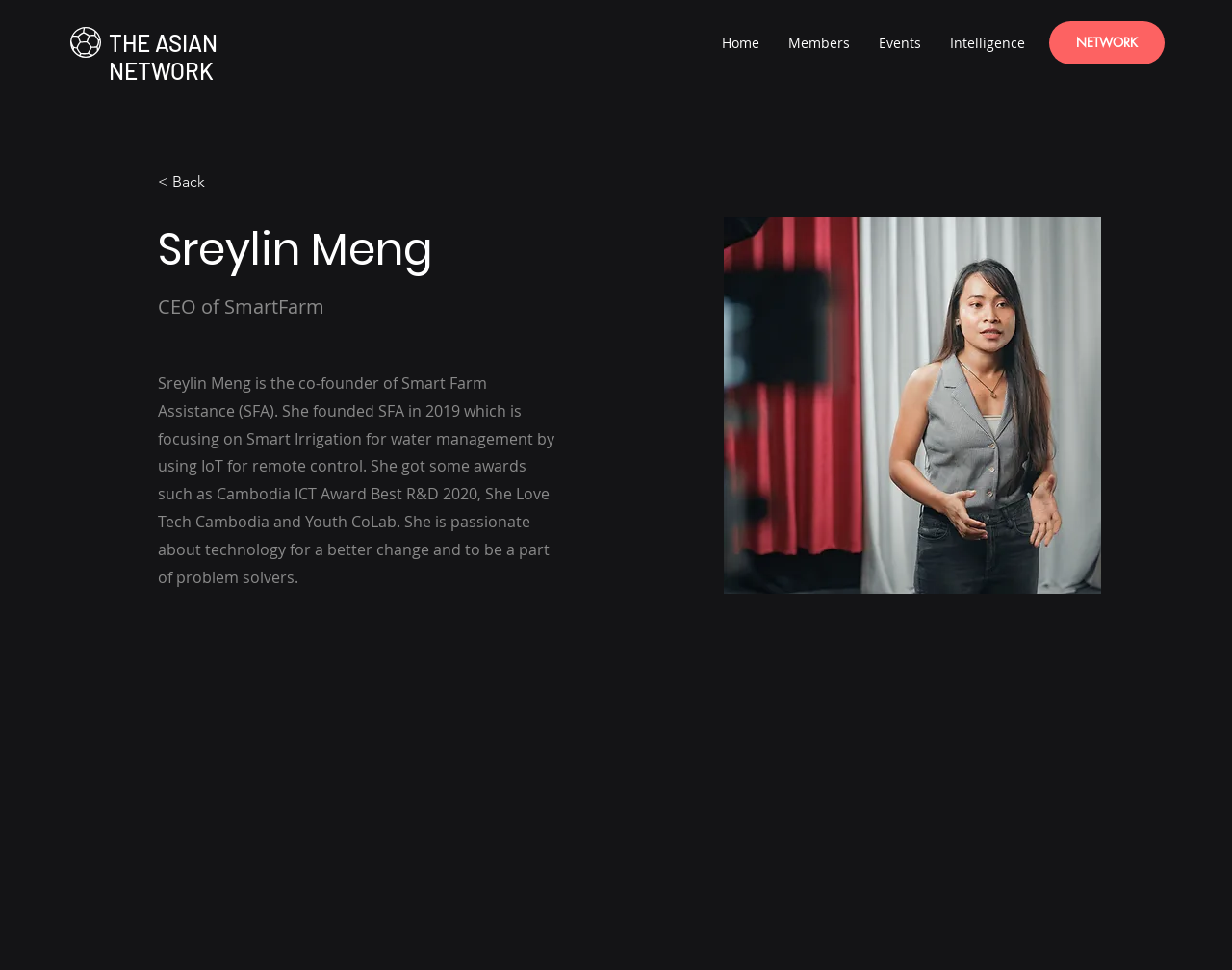What is the name of the company founded by Sreylin Meng?
Carefully analyze the image and provide a detailed answer to the question.

I found this information by reading the text in the StaticText element which describes Sreylin Meng as the co-founder of Smart Farm Assistance (SFA).